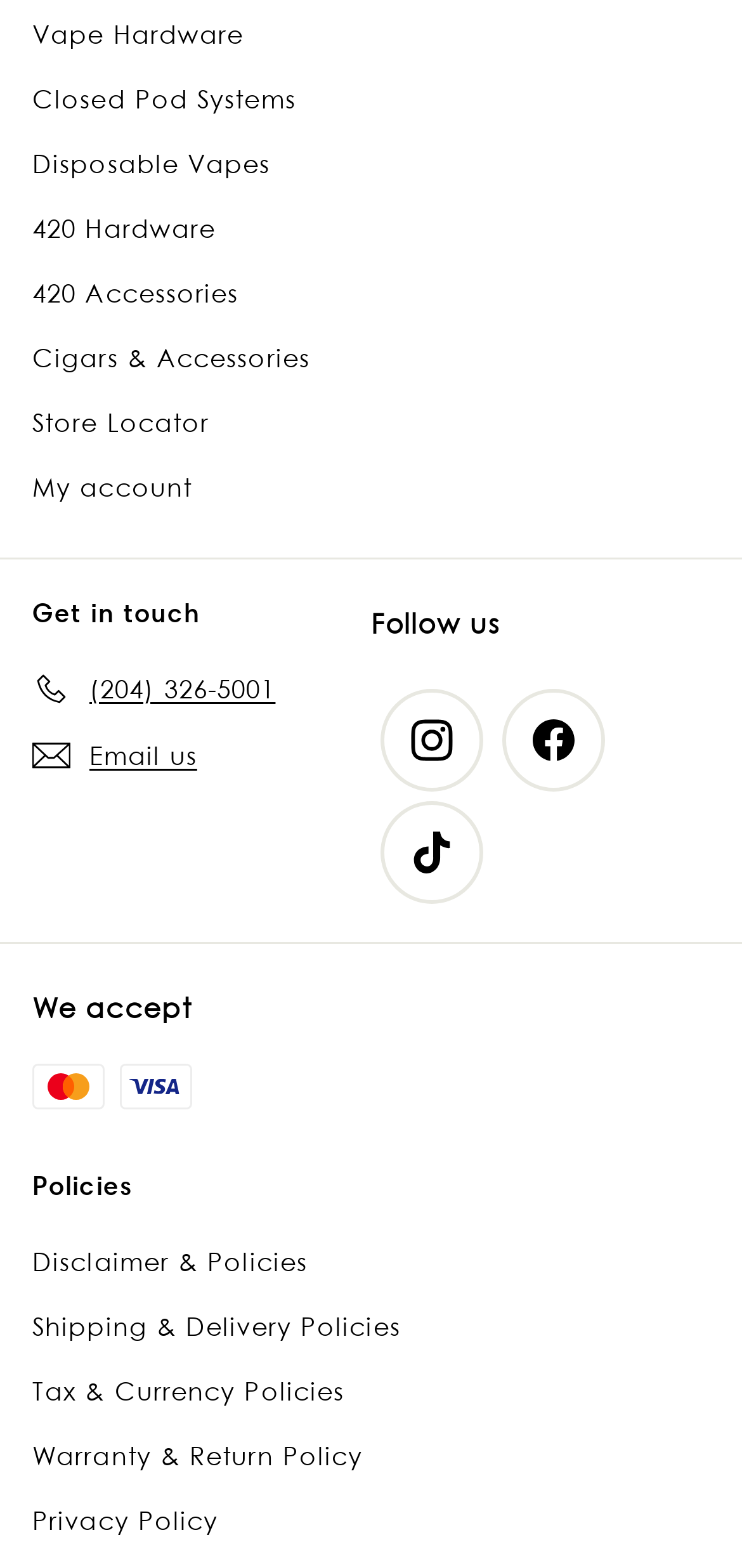Please provide the bounding box coordinates for the element that needs to be clicked to perform the following instruction: "View Disclaimer & Policies". The coordinates should be given as four float numbers between 0 and 1, i.e., [left, top, right, bottom].

[0.044, 0.784, 0.415, 0.825]